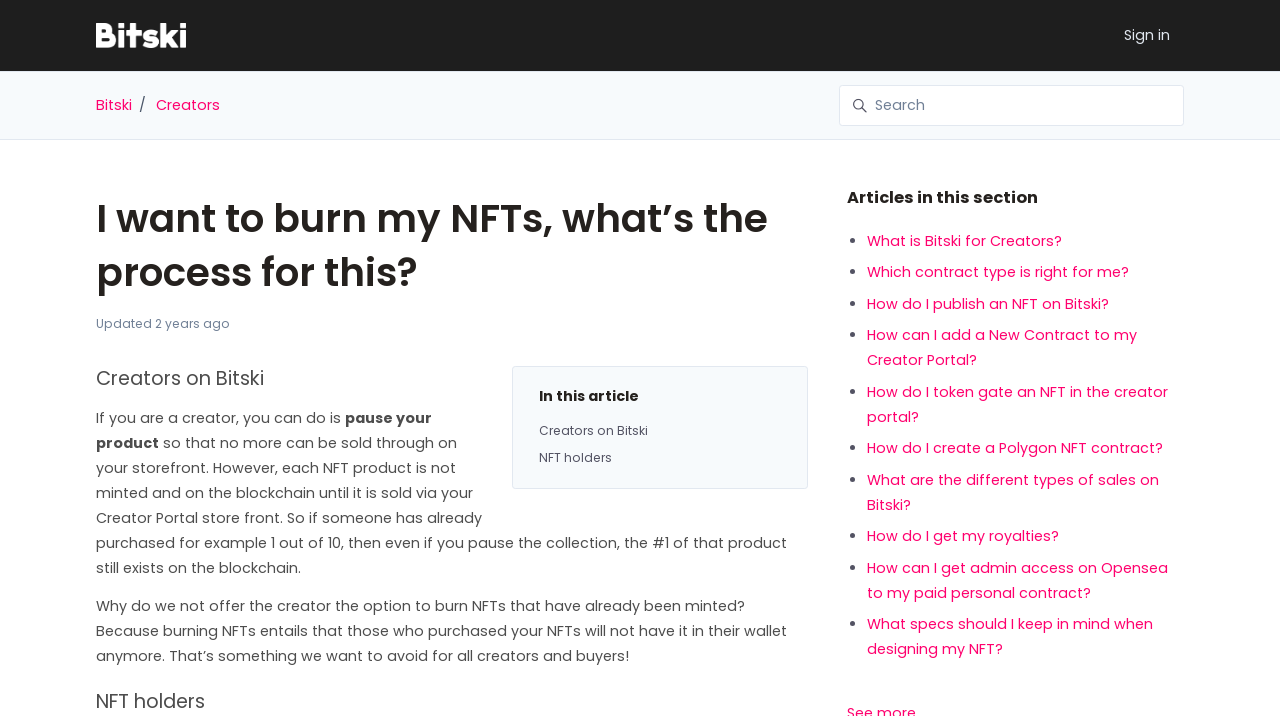Give a one-word or short phrase answer to this question: 
What type of contract is mentioned in the article?

Polygon NFT contract